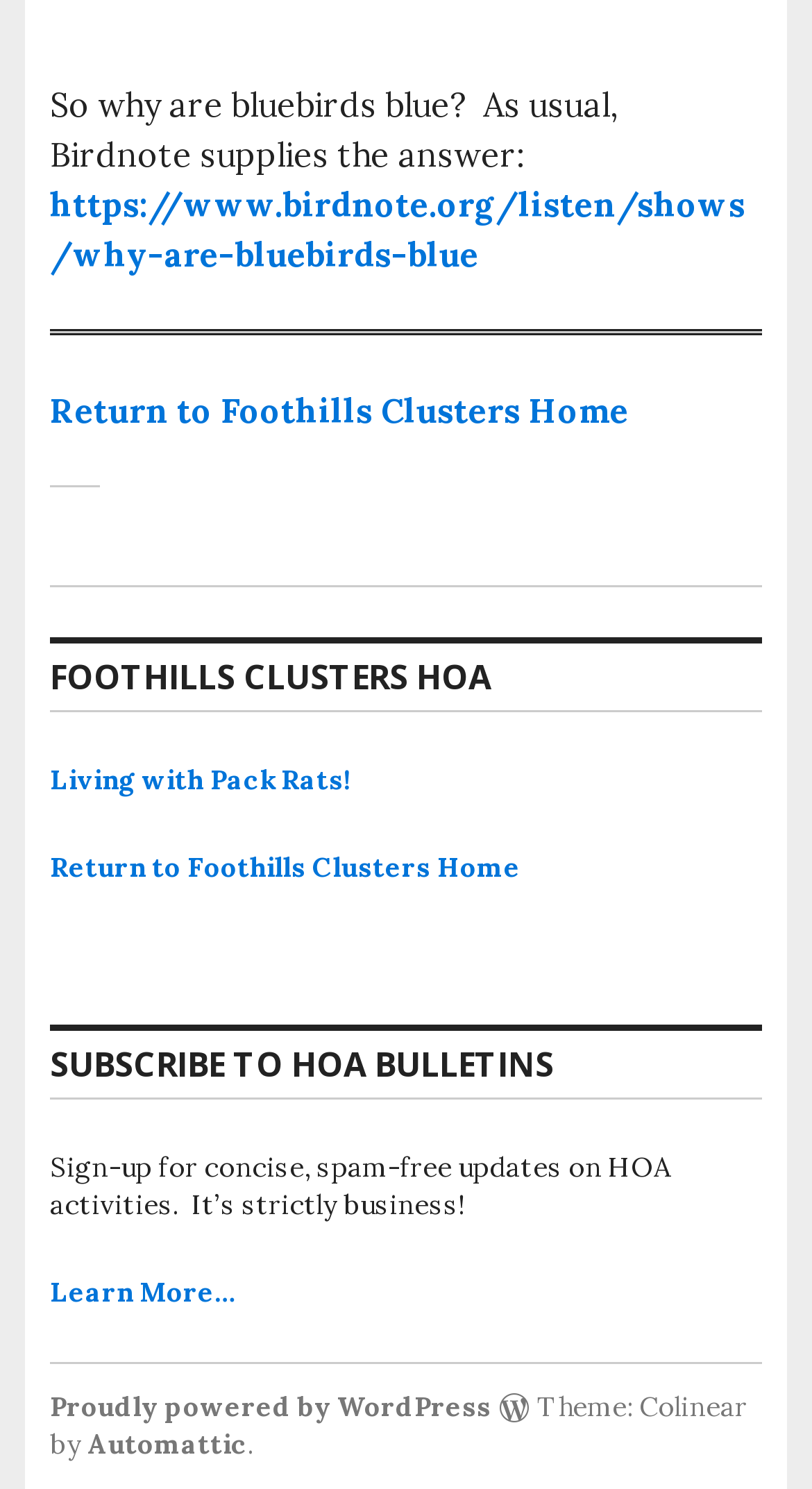Please answer the following question using a single word or phrase: 
How many clusters are mentioned on the webpage?

1